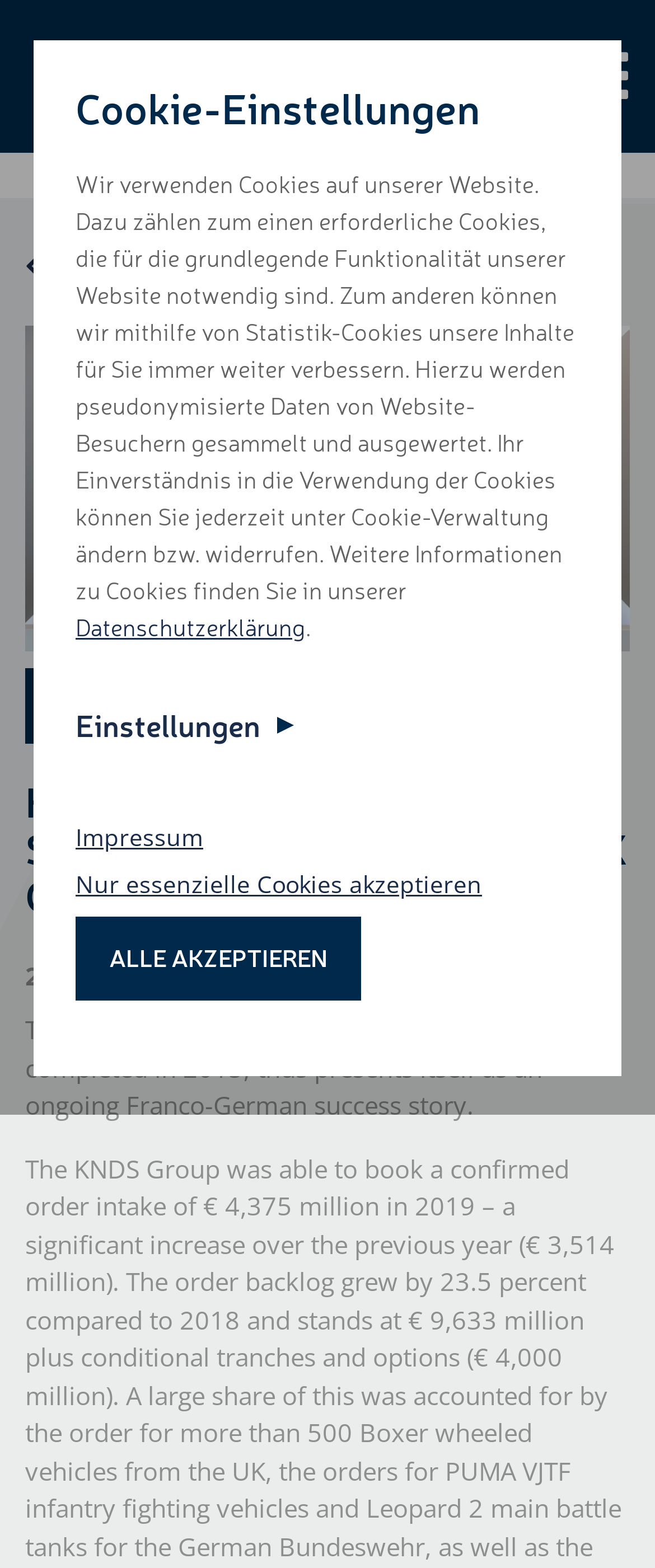What is the company name mentioned on the webpage? From the image, respond with a single word or brief phrase.

KMW+Nexter Defense Systems